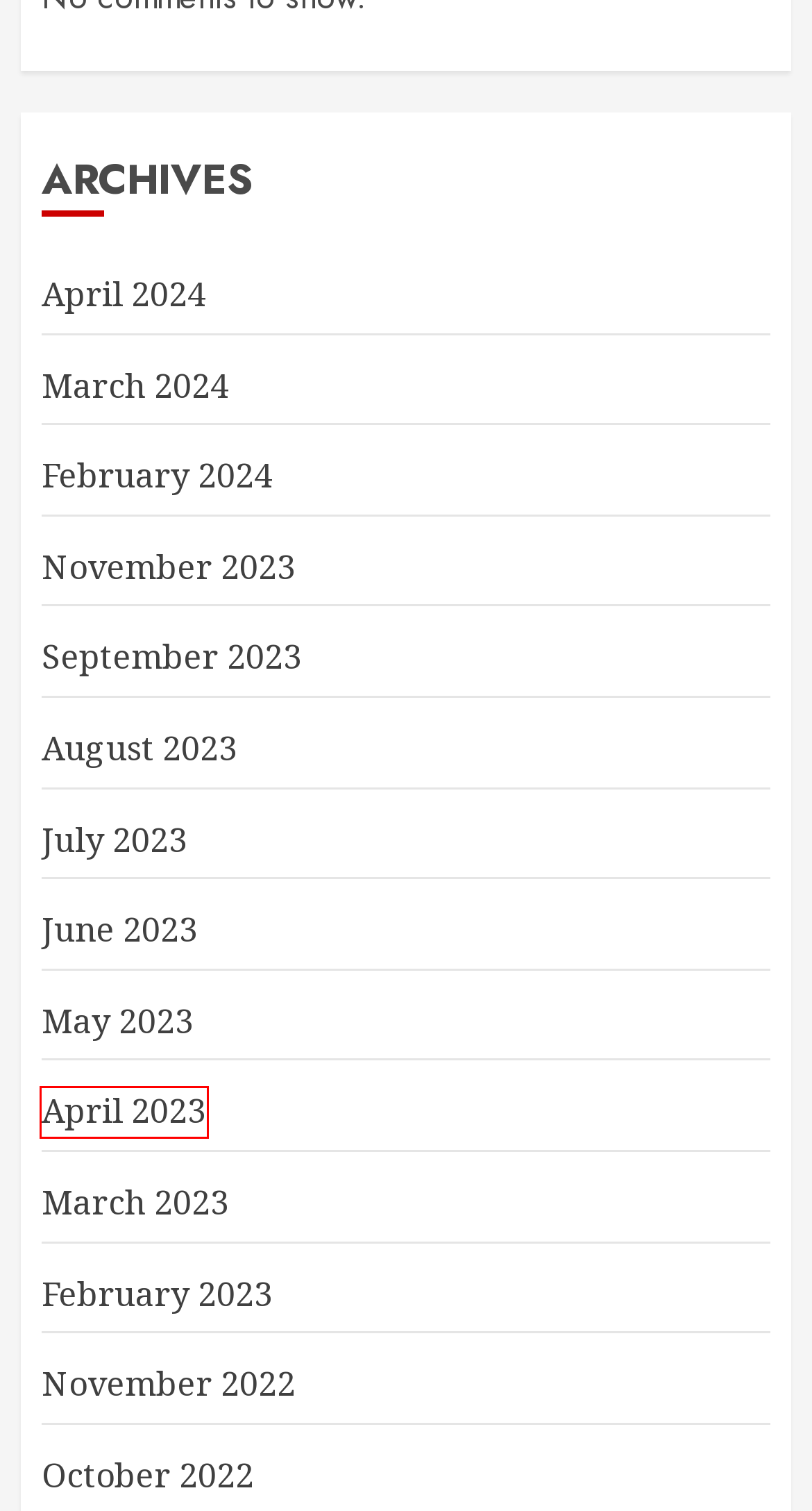Given a webpage screenshot with a red bounding box around a UI element, choose the webpage description that best matches the new webpage after clicking the element within the bounding box. Here are the candidates:
A. July, 2023 - Rkcryr
B. February, 2023 - Rkcryr
C. September, 2023 - Rkcryr
D. March, 2023 - Rkcryr
E. November, 2023 - Rkcryr
F. May, 2023 - Rkcryr
G. April, 2023 - Rkcryr
H. November, 2022 - Rkcryr

G